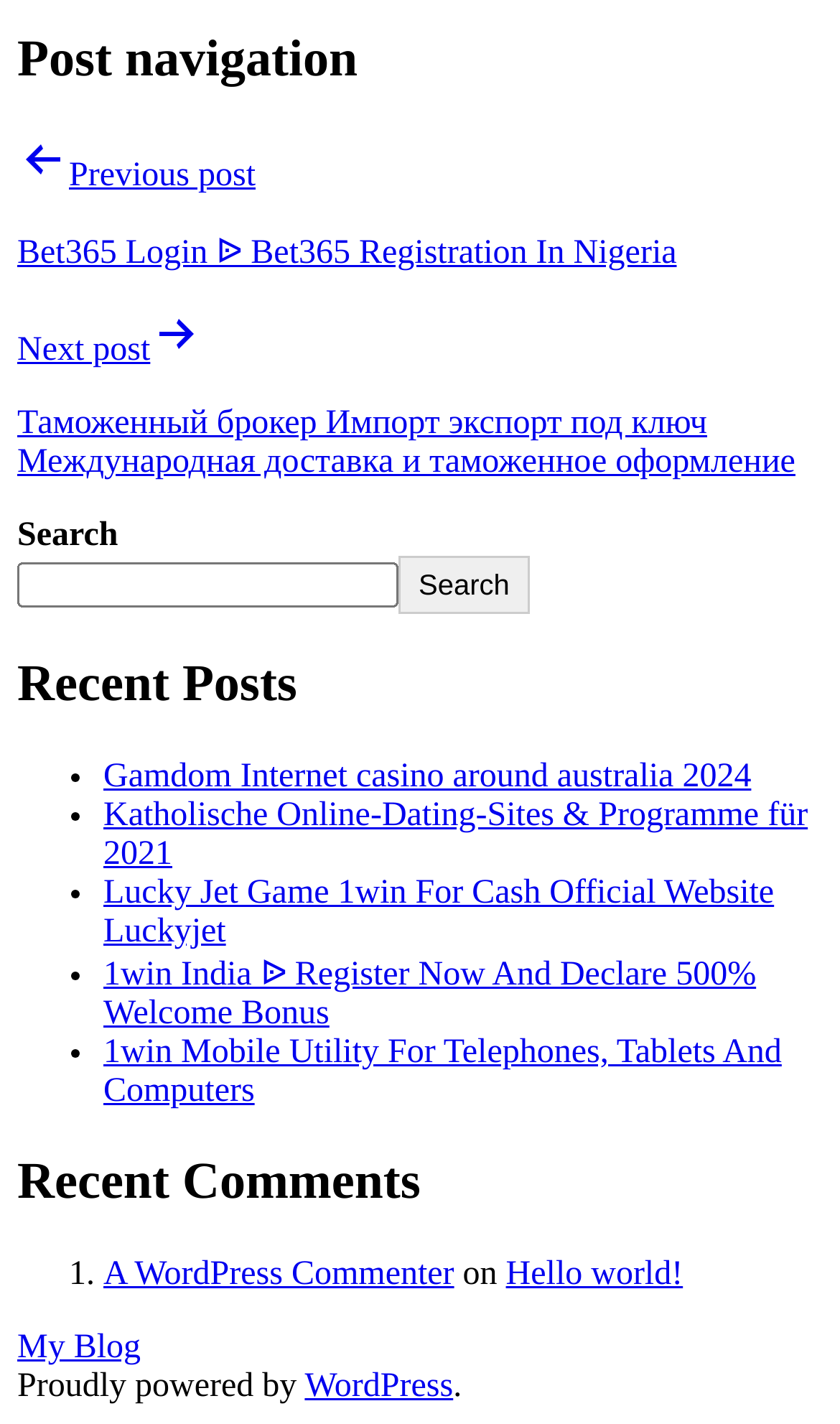Identify the bounding box coordinates of the region that should be clicked to execute the following instruction: "Visit My Blog".

[0.021, 0.933, 0.168, 0.959]